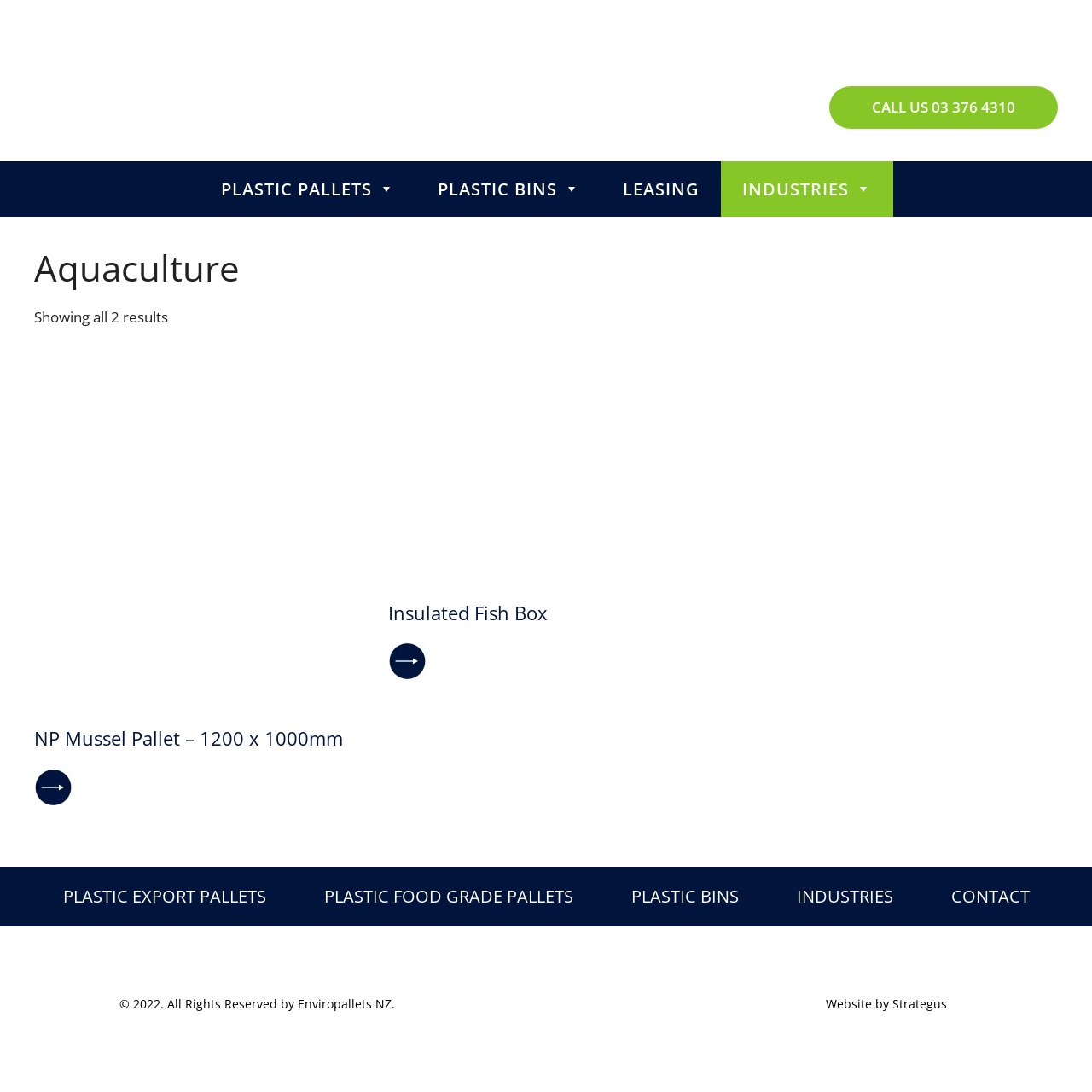What is the name of the company?
Answer the question with as much detail as possible.

I found the company name 'Enviropallets' in the banner section at the top of the page, and it is also mentioned in the image description and the copyright text at the bottom of the page.